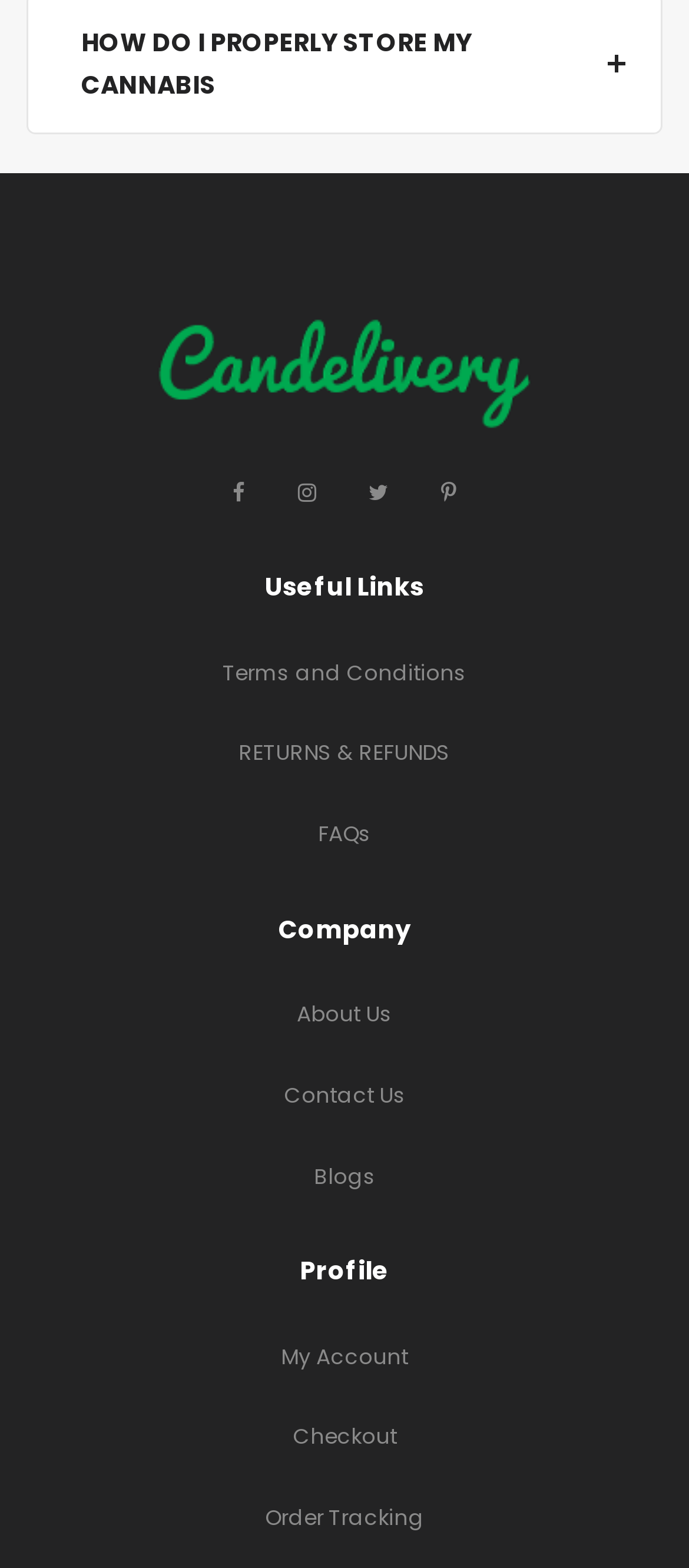Please identify the coordinates of the bounding box for the clickable region that will accomplish this instruction: "Learn about the company".

[0.431, 0.637, 0.569, 0.656]